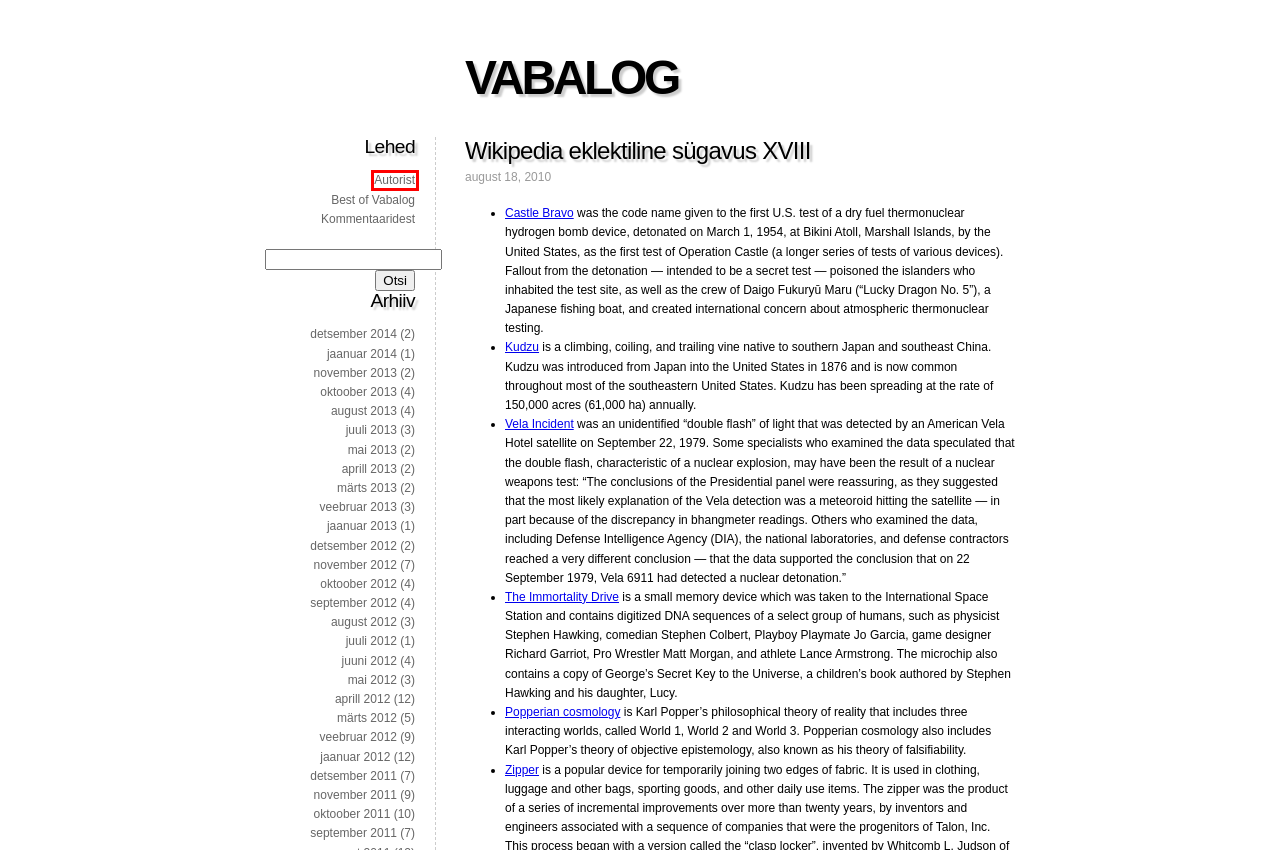With the provided screenshot showing a webpage and a red bounding box, determine which webpage description best fits the new page that appears after clicking the element inside the red box. Here are the options:
A. september « 2012 « VABALOG
B. VABALOG
C. Autorist « VABALOG
D. juuli « 2012 « VABALOG
E. veebruar « 2013 « VABALOG
F. oktoober « 2012 « VABALOG
G. jaanuar « 2014 « VABALOG
H. juuni « 2012 « VABALOG

C